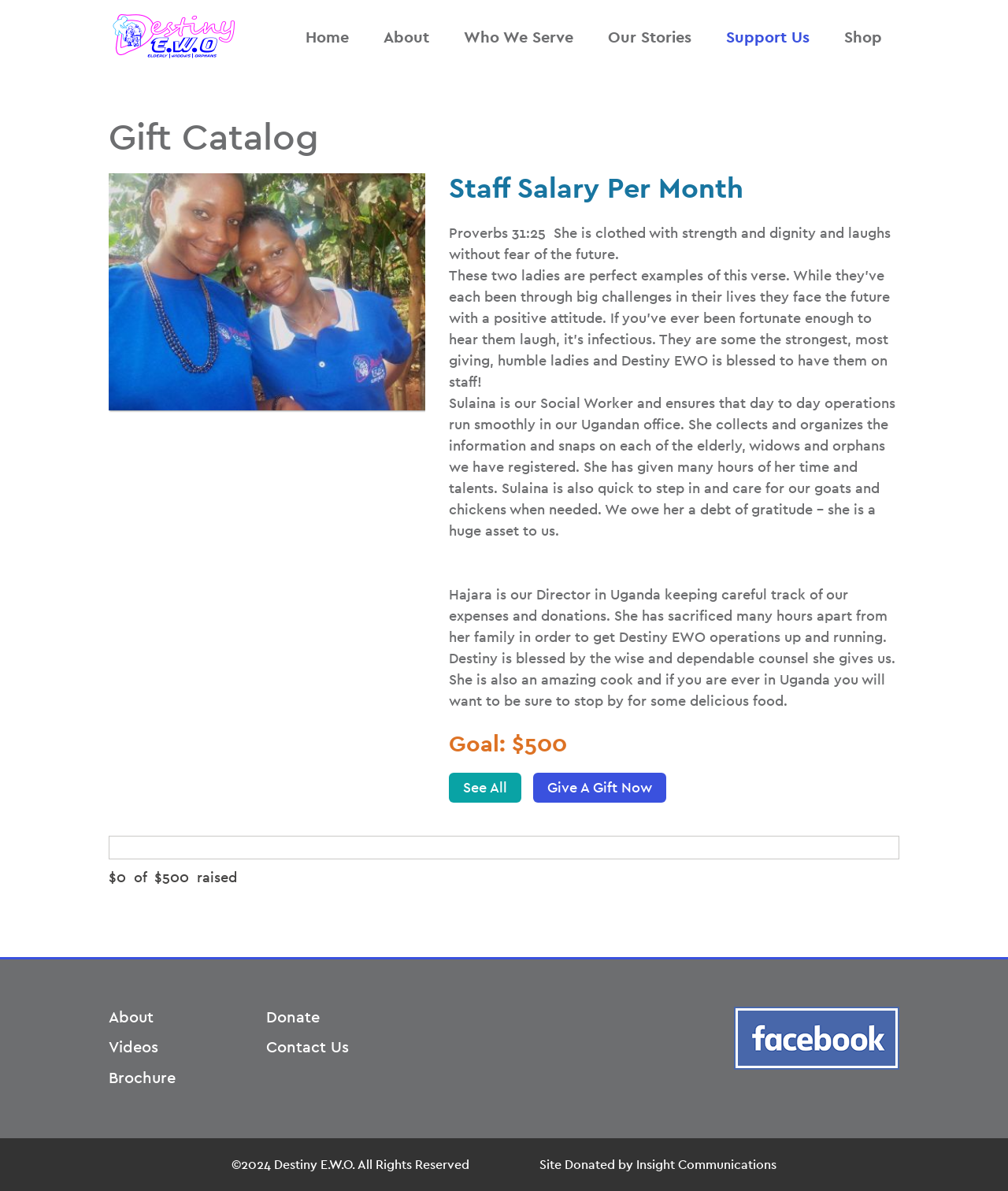Please determine the bounding box coordinates of the area that needs to be clicked to complete this task: 'View the 'Staff Salary Per Month' information'. The coordinates must be four float numbers between 0 and 1, formatted as [left, top, right, bottom].

[0.445, 0.142, 0.892, 0.173]